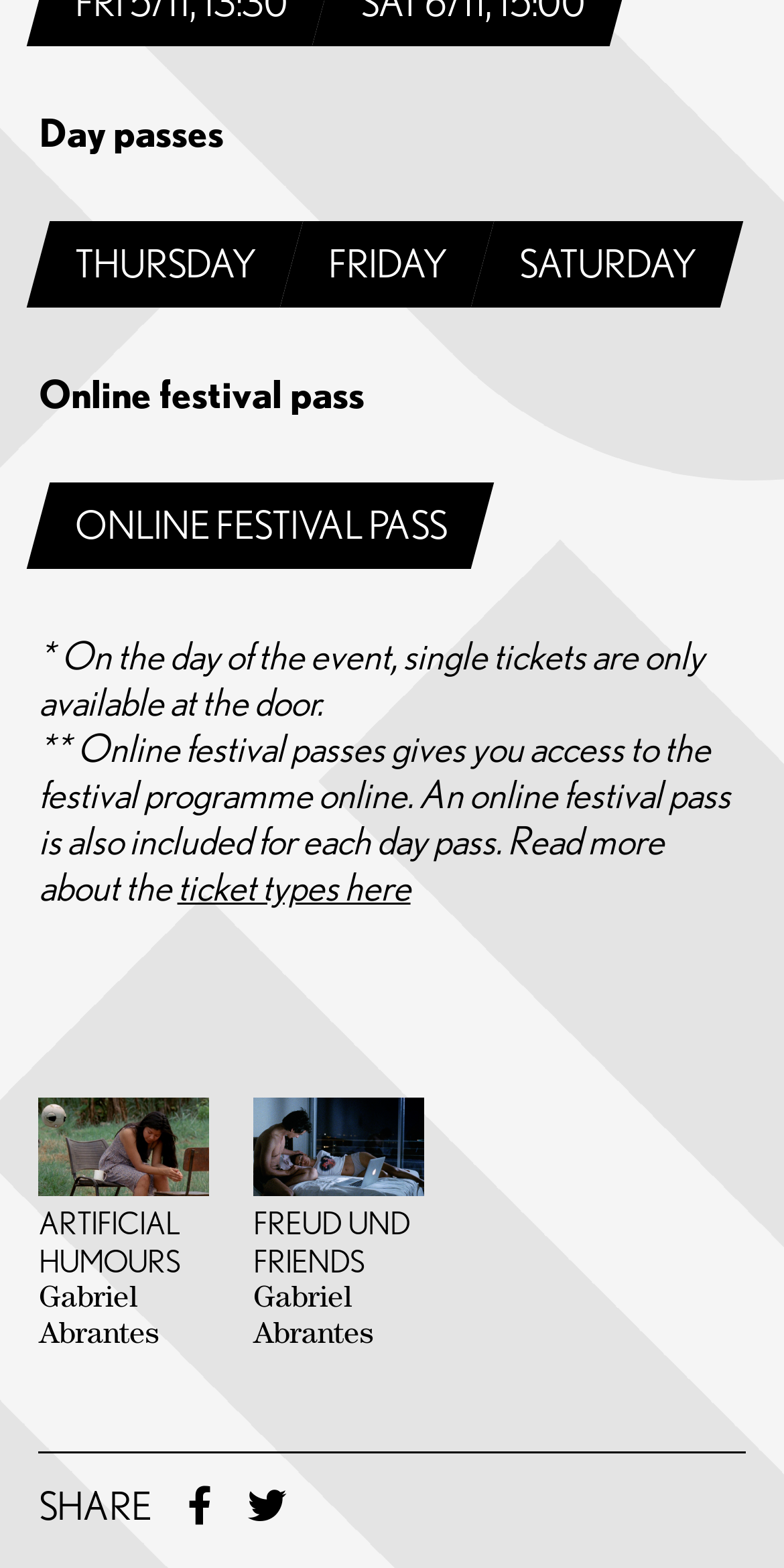How can I share this page?
Examine the webpage screenshot and provide an in-depth answer to the question.

I can see the 'SHARE' text and social media icons, such as '' and '', which suggests that I can share this page using these social media icons.